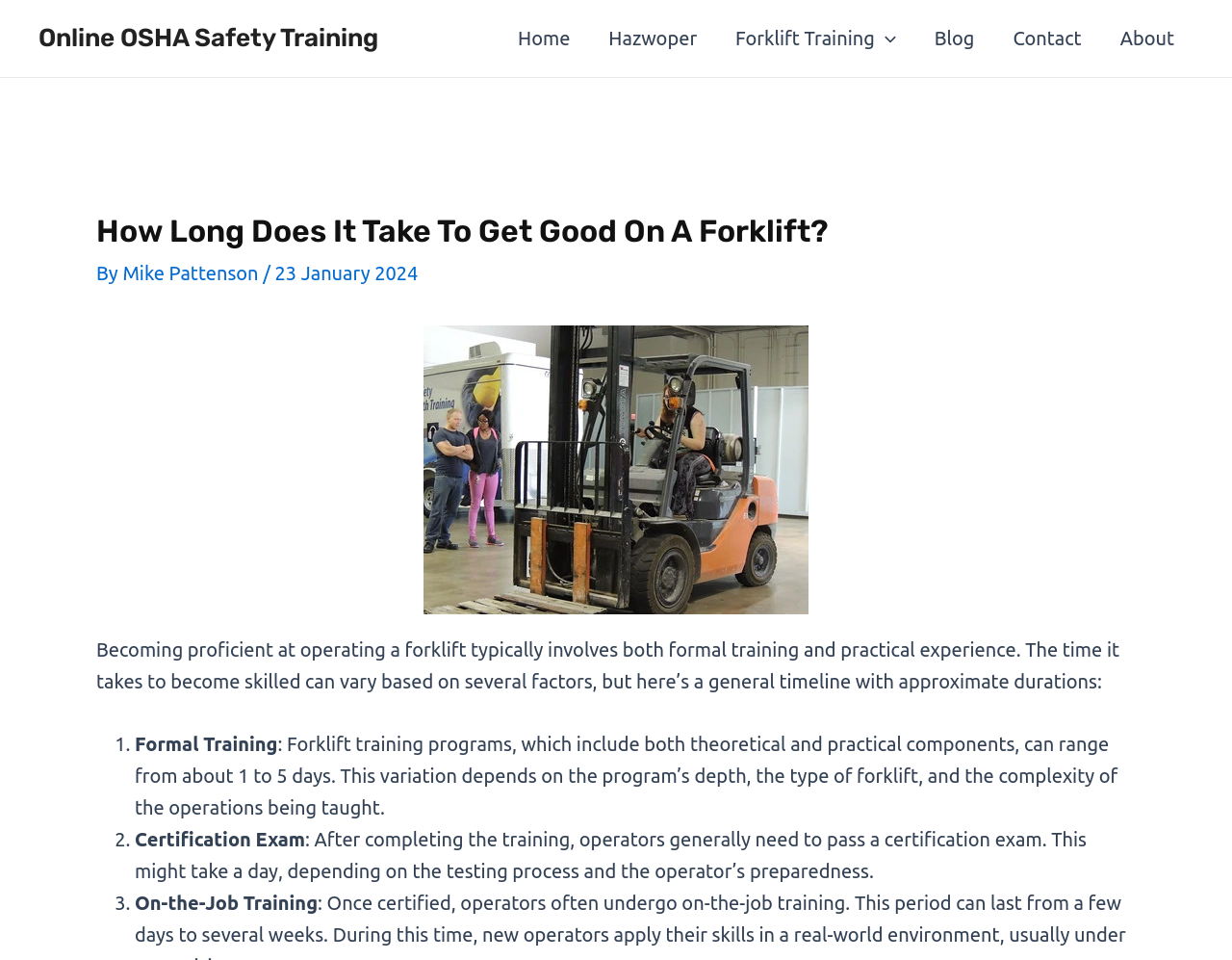What is the text of the webpage's headline?

How Long Does It Take To Get Good On A Forklift?